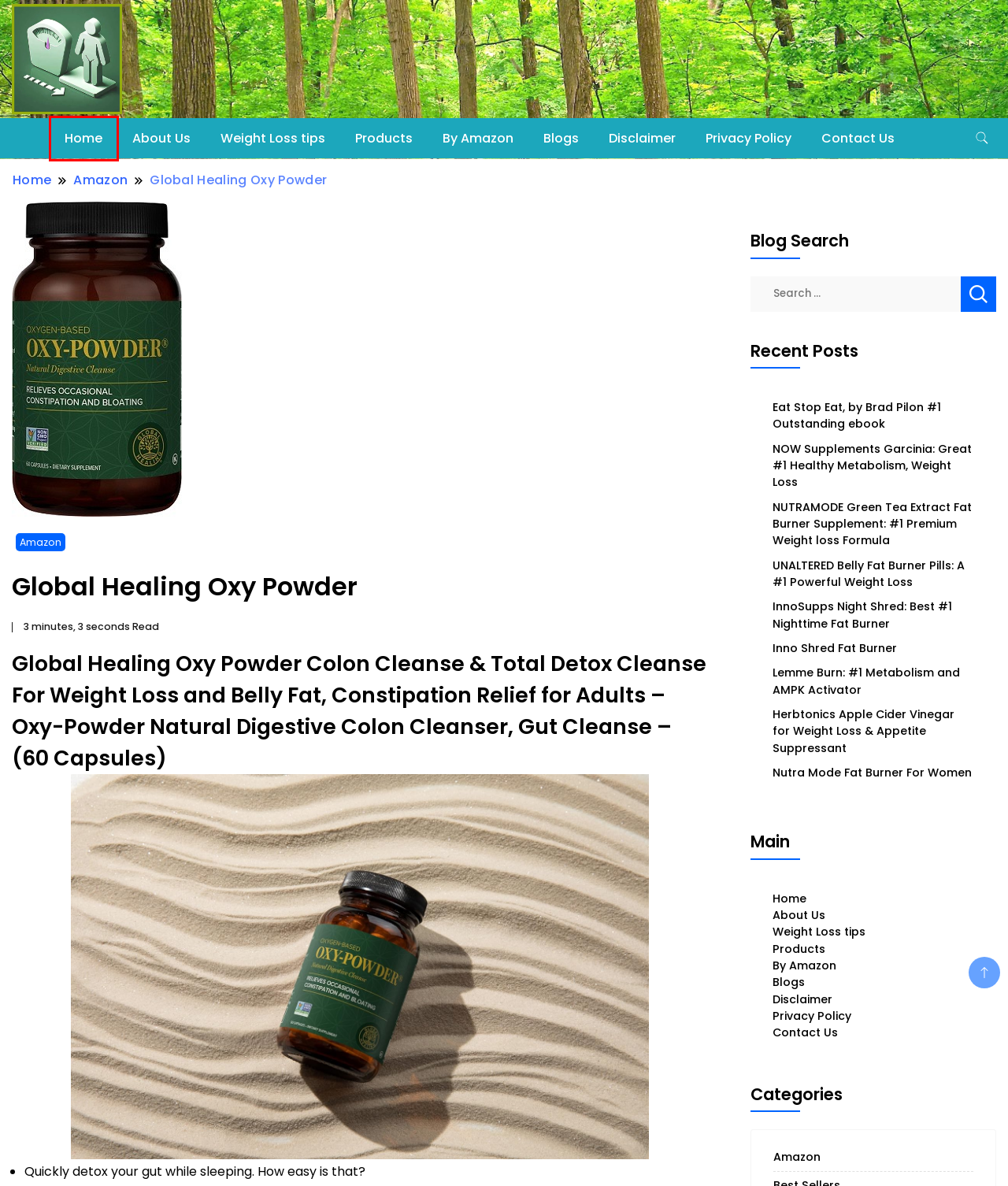Look at the screenshot of a webpage where a red bounding box surrounds a UI element. Your task is to select the best-matching webpage description for the new webpage after you click the element within the bounding box. The available options are:
A. Home -
B. Products -
C. About Us -
D. Nutra Mode Fat Burner For Women -
E. Privacy Policy -
F. InnoSupps Night Shred: Best #1 Nighttime Fat Burner -
G. UNALTERED Belly Fat Burner Pills: A #1 Powerful Weight Loss -
H. Amazon -

A